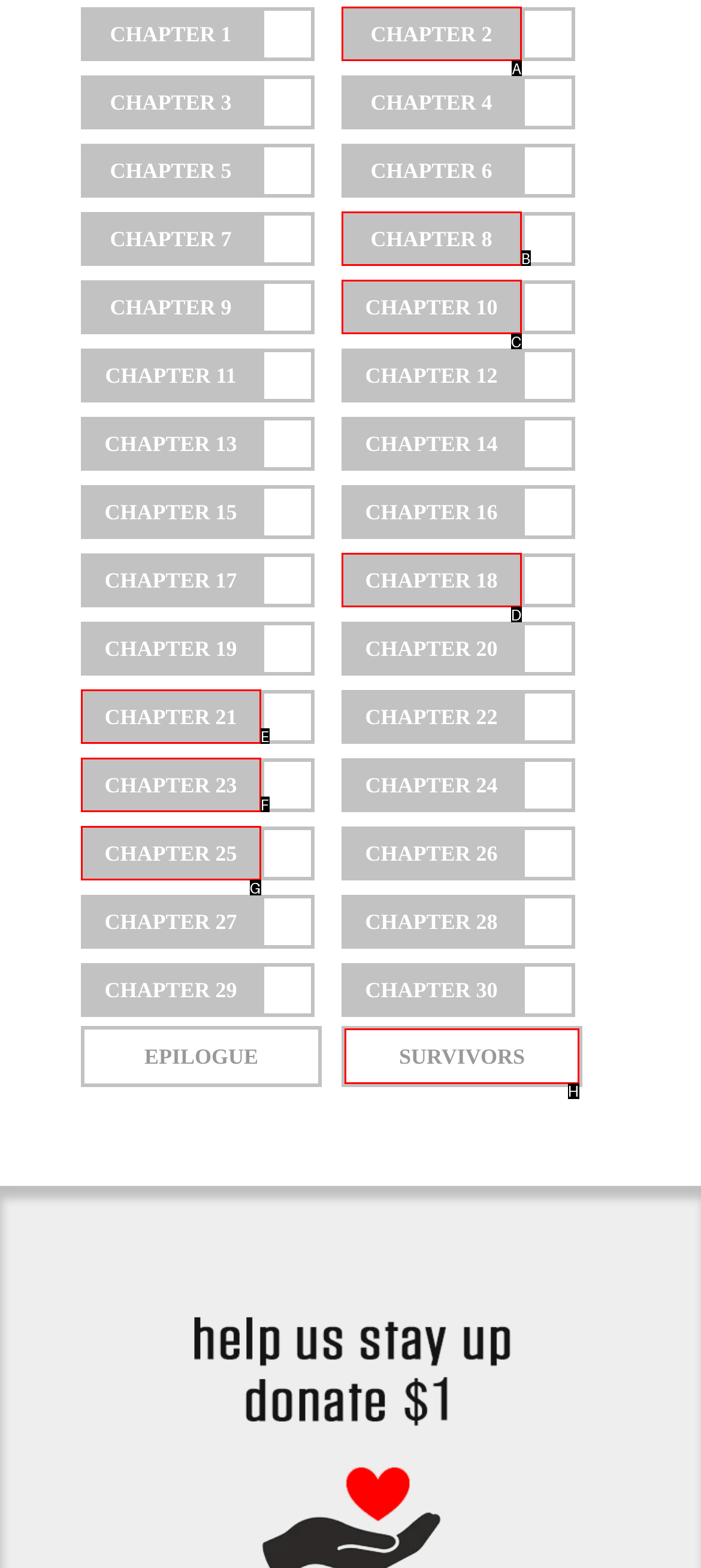Identify the HTML element that should be clicked to accomplish the task: access survivors
Provide the option's letter from the given choices.

H